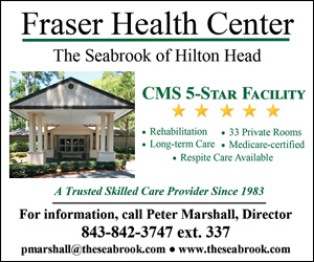Generate an in-depth description of the visual content.

The image showcases the Fraser Health Center, a skilled care facility located at The Seabrook of Hilton Head. Prominently displayed are key details highlighting its status as a CMS 5-Star Facility, indicating high-quality care and services. The center offers rehabilitation services, features 33 private rooms, and is Medicare-certified, catering to long-term care and respite care needs. The advertisement also emphasizes the center's commitment to quality with the tagline "A Trusted Skilled Care Provider Since 1983." For further inquiries, potential clients can contact Peter Marshall, the Director, via the provided phone number and email address, ensuring easy access to information and support for interested families.